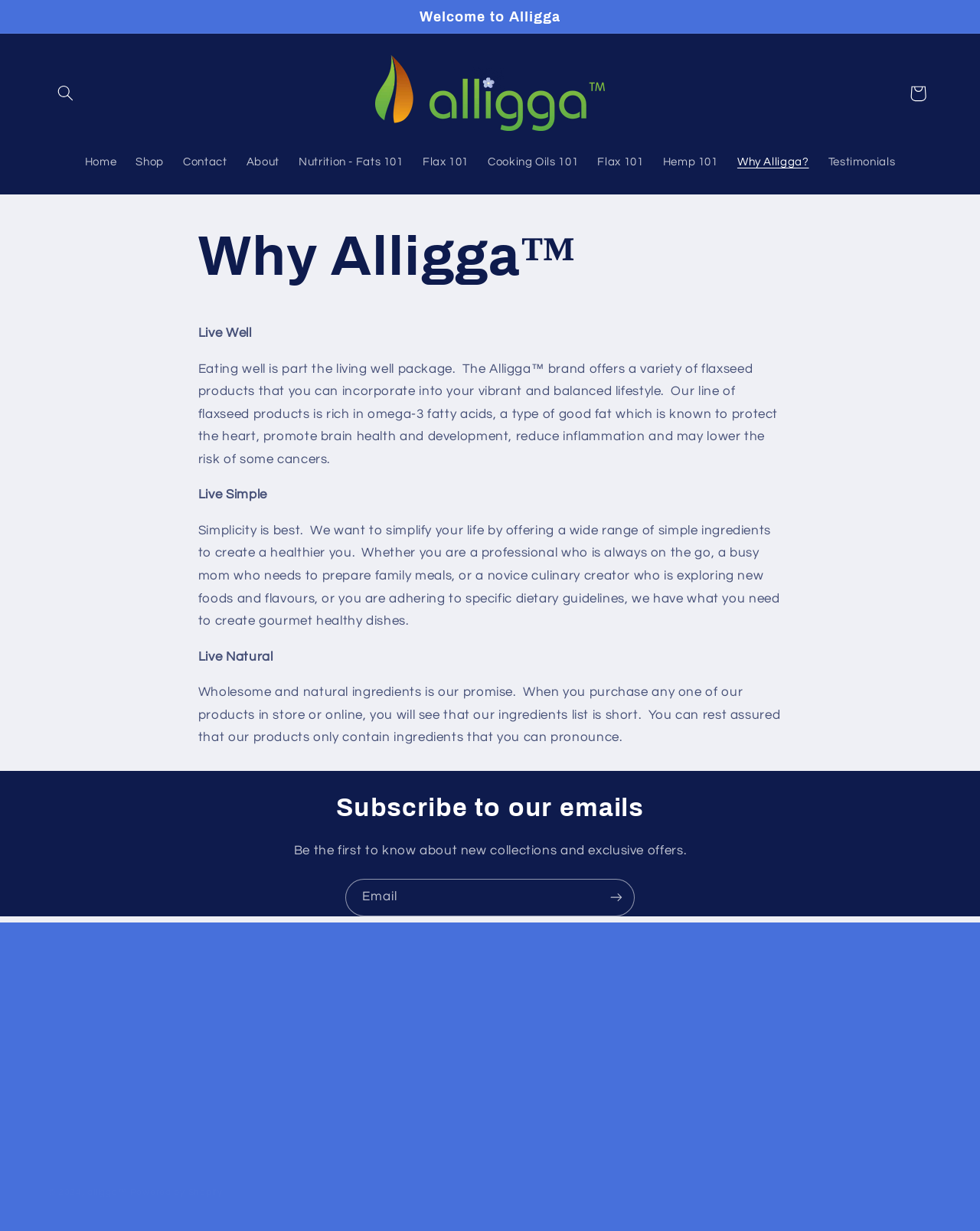Using the description "Powered by Shopify", predict the bounding box of the relevant HTML element.

[0.132, 0.965, 0.227, 0.972]